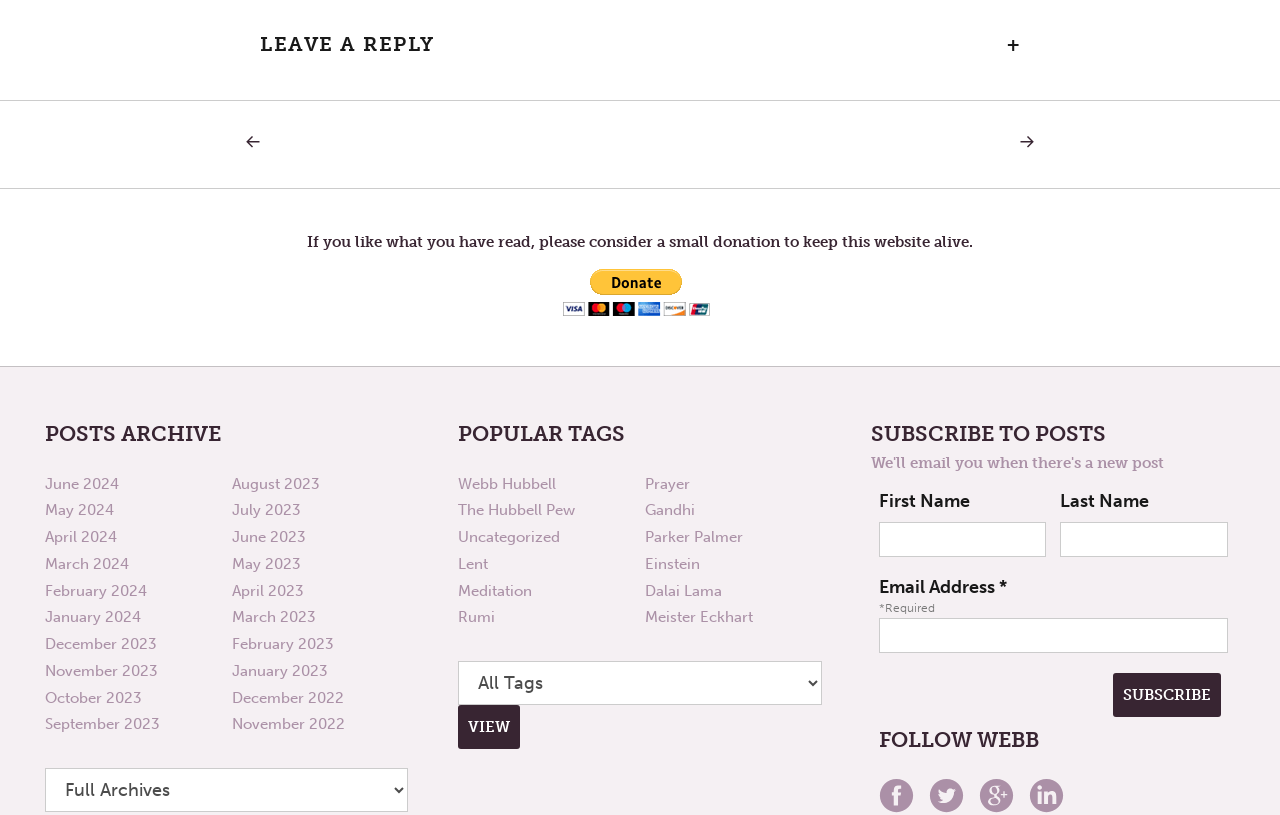Please respond in a single word or phrase: 
How can users support the website?

Through donations